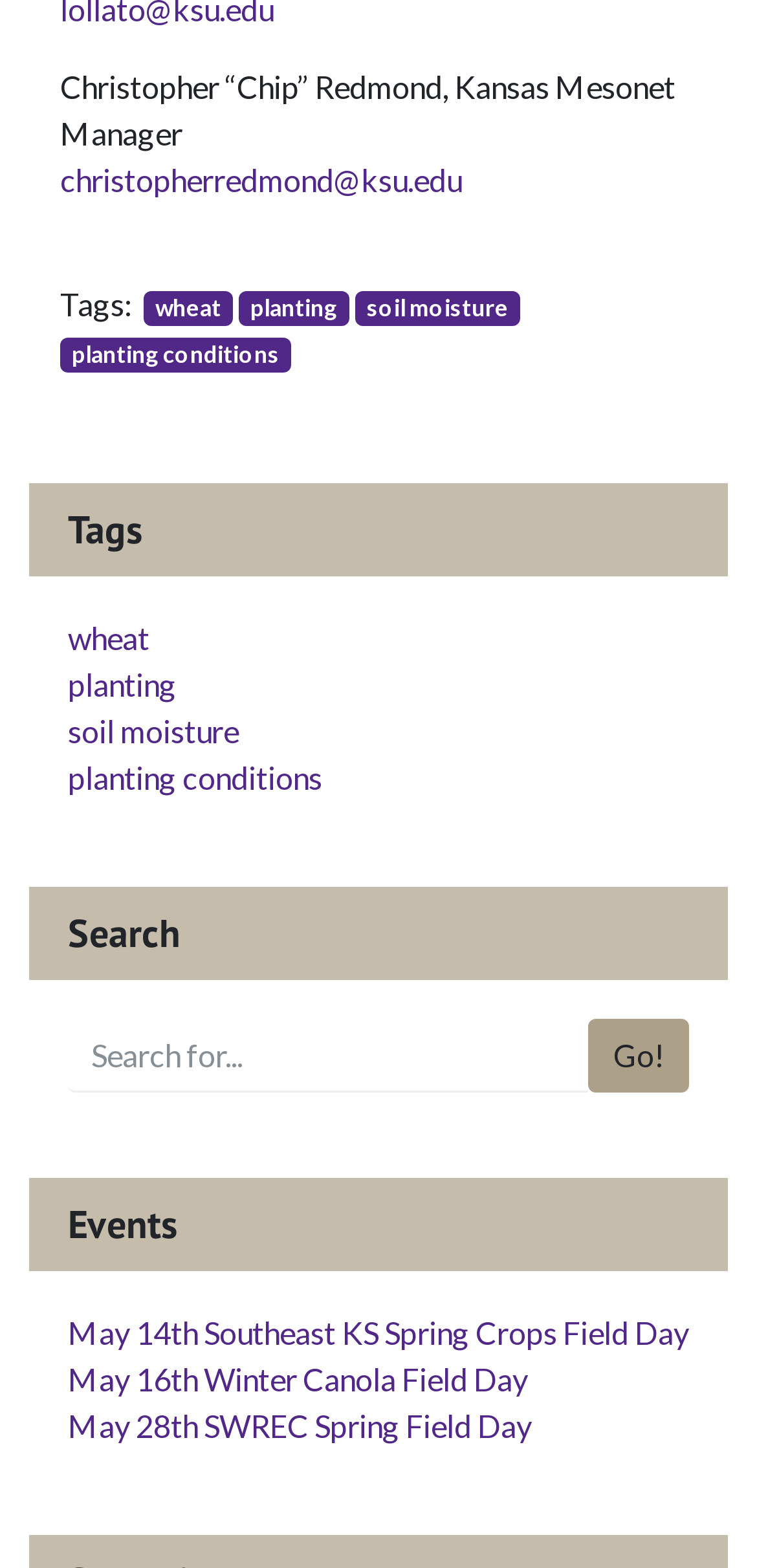Please examine the image and answer the question with a detailed explanation:
What is the purpose of the textbox?

The answer can be found by looking at the textbox element, which has a placeholder text 'Search for...' and is located below the 'Search' heading.